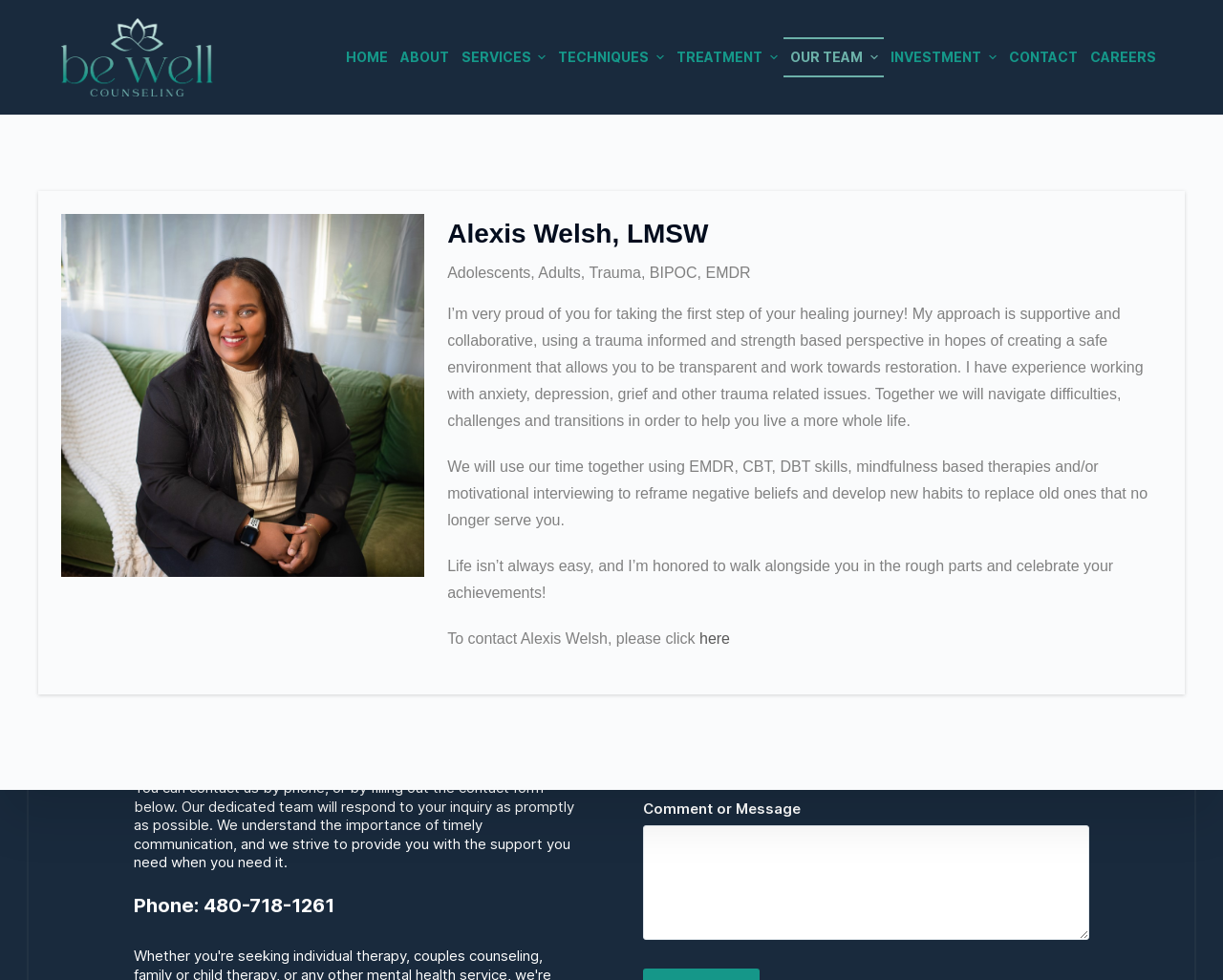Your task is to extract the text of the main heading from the webpage.

Alexis Welsh, LMSW